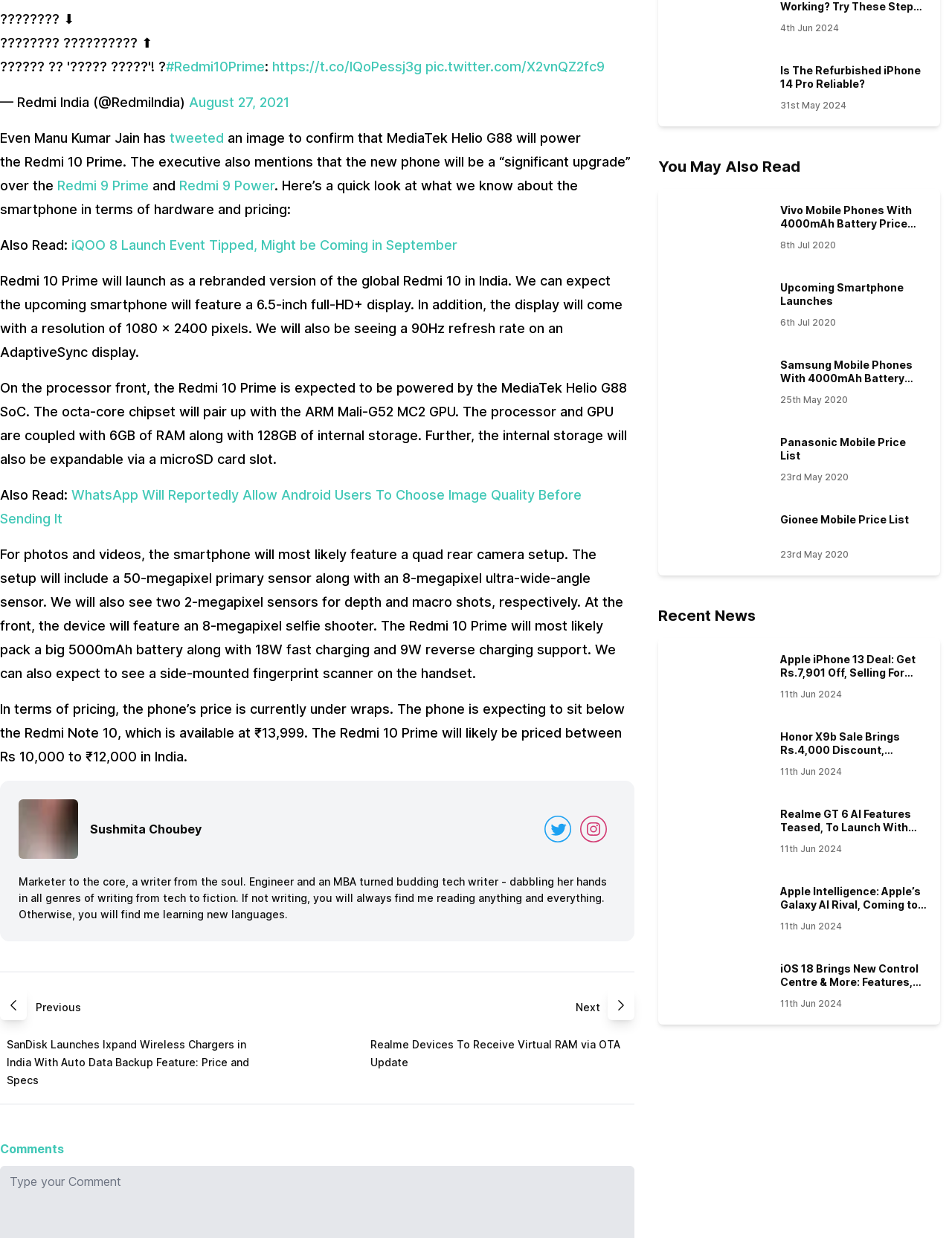Find the bounding box of the UI element described as follows: "Redmi 9 Prime".

[0.06, 0.144, 0.156, 0.156]